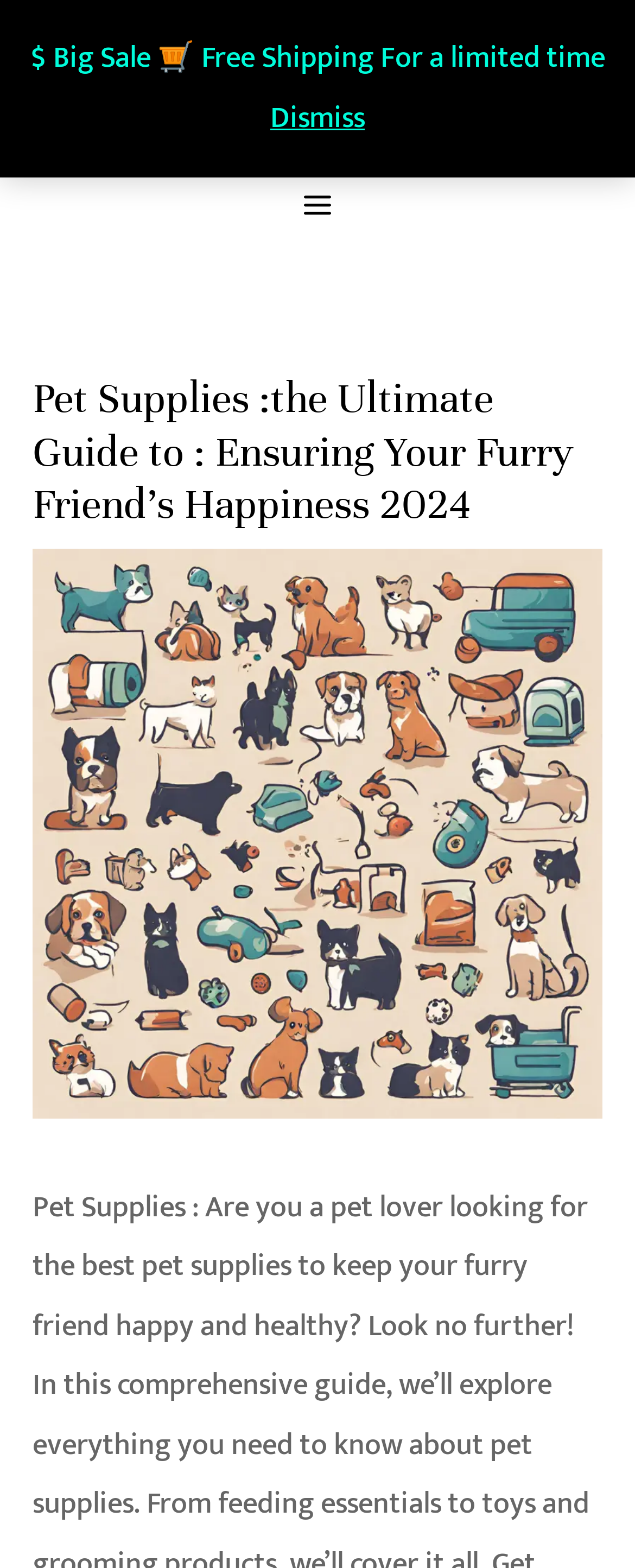By analyzing the image, answer the following question with a detailed response: What is the purpose of the 'MAIN MENU' button?

The 'MAIN MENU' button is likely used for navigation, allowing users to access different sections or categories of the webpage, as it is a common design pattern in web development to have a main menu button that expands to reveal more options.